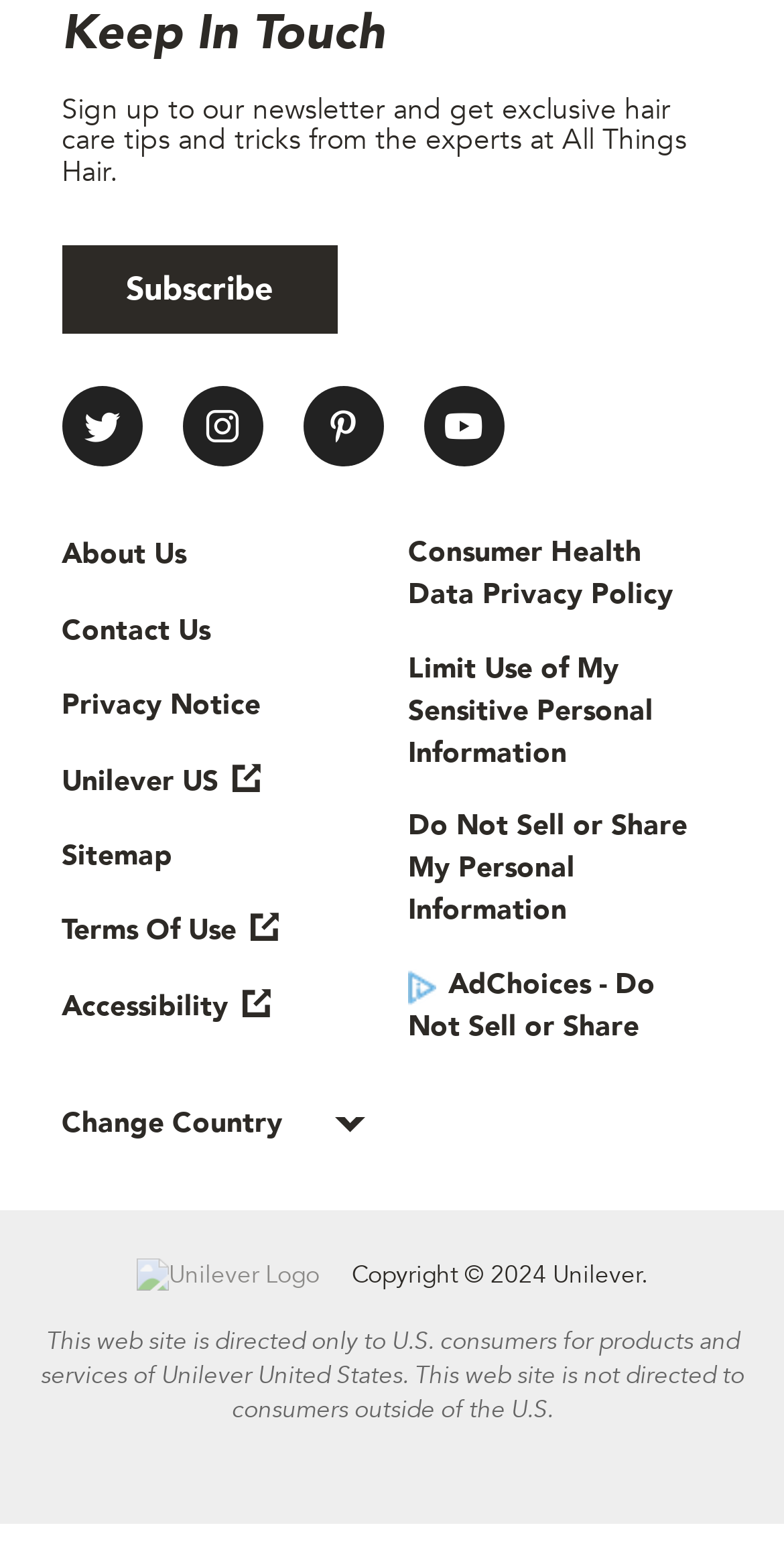Please locate the bounding box coordinates of the element that should be clicked to achieve the given instruction: "View Unilever Logo".

[0.174, 0.808, 0.408, 0.831]